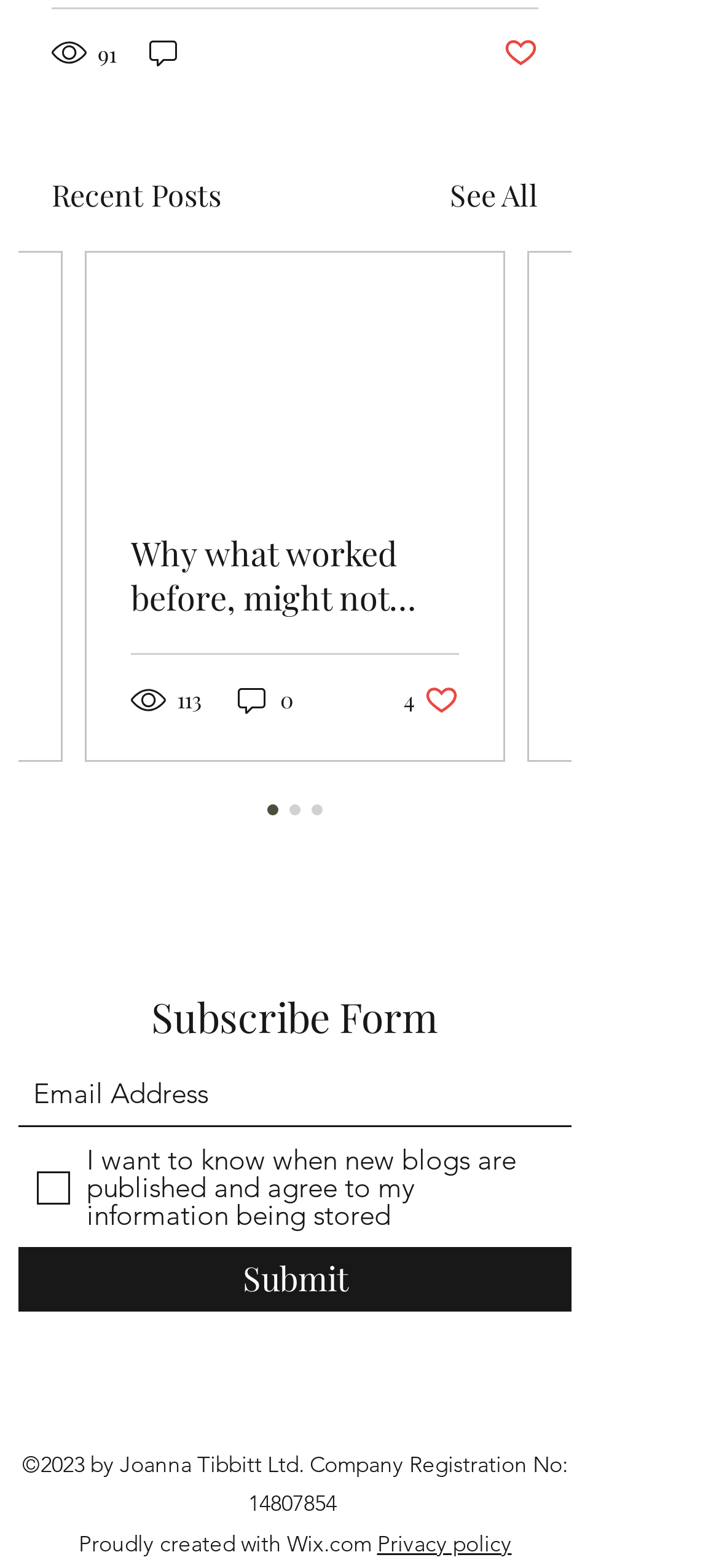Can you specify the bounding box coordinates of the area that needs to be clicked to fulfill the following instruction: "View recent posts"?

[0.072, 0.11, 0.308, 0.139]